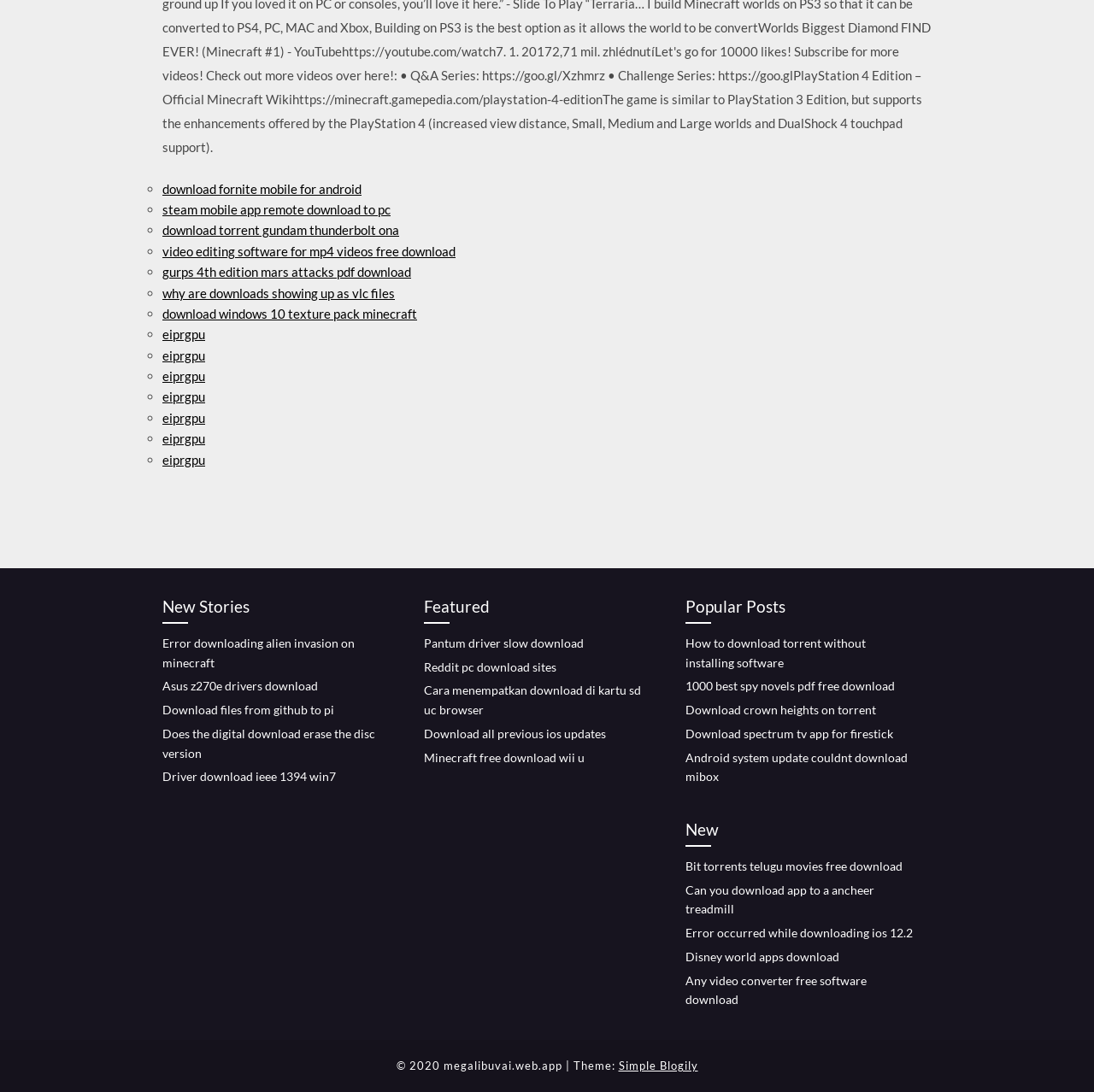Give a succinct answer to this question in a single word or phrase: 
What is the theme of the webpage?

Simple Blogily